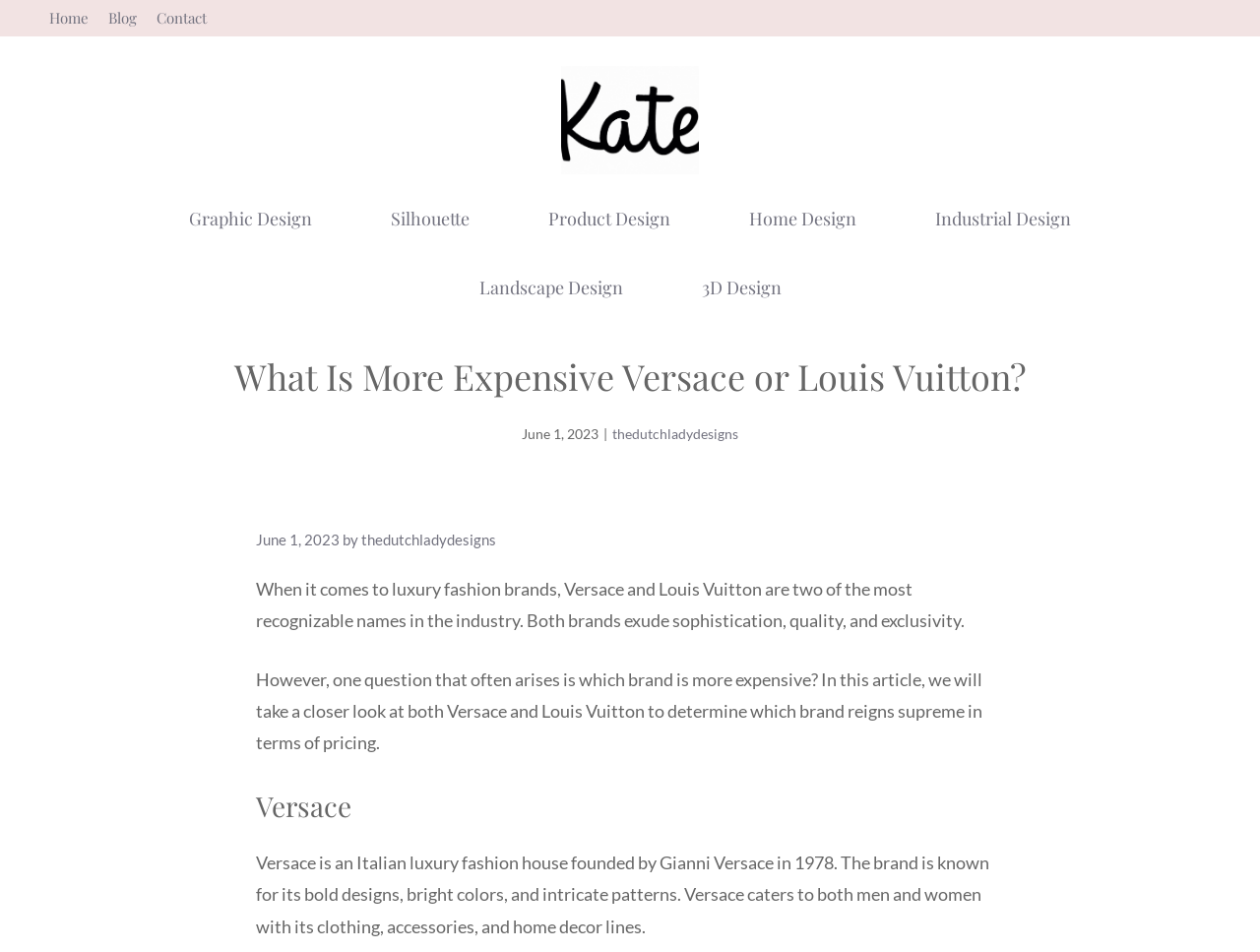Using the information in the image, give a comprehensive answer to the question: 
What is the name of the website?

The name of the website can be found in the banner section at the top of the webpage, where it says 'The Dutch Lady Designs'.